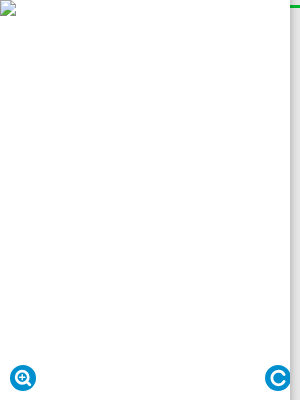Where is the sculpture part of a collection?
Utilize the information in the image to give a detailed answer to the question.

According to the caption, the sculpture 'Squares with Two Circles' is part of the collection at the Tate in the United Kingdom, indicating its current location and affiliation.